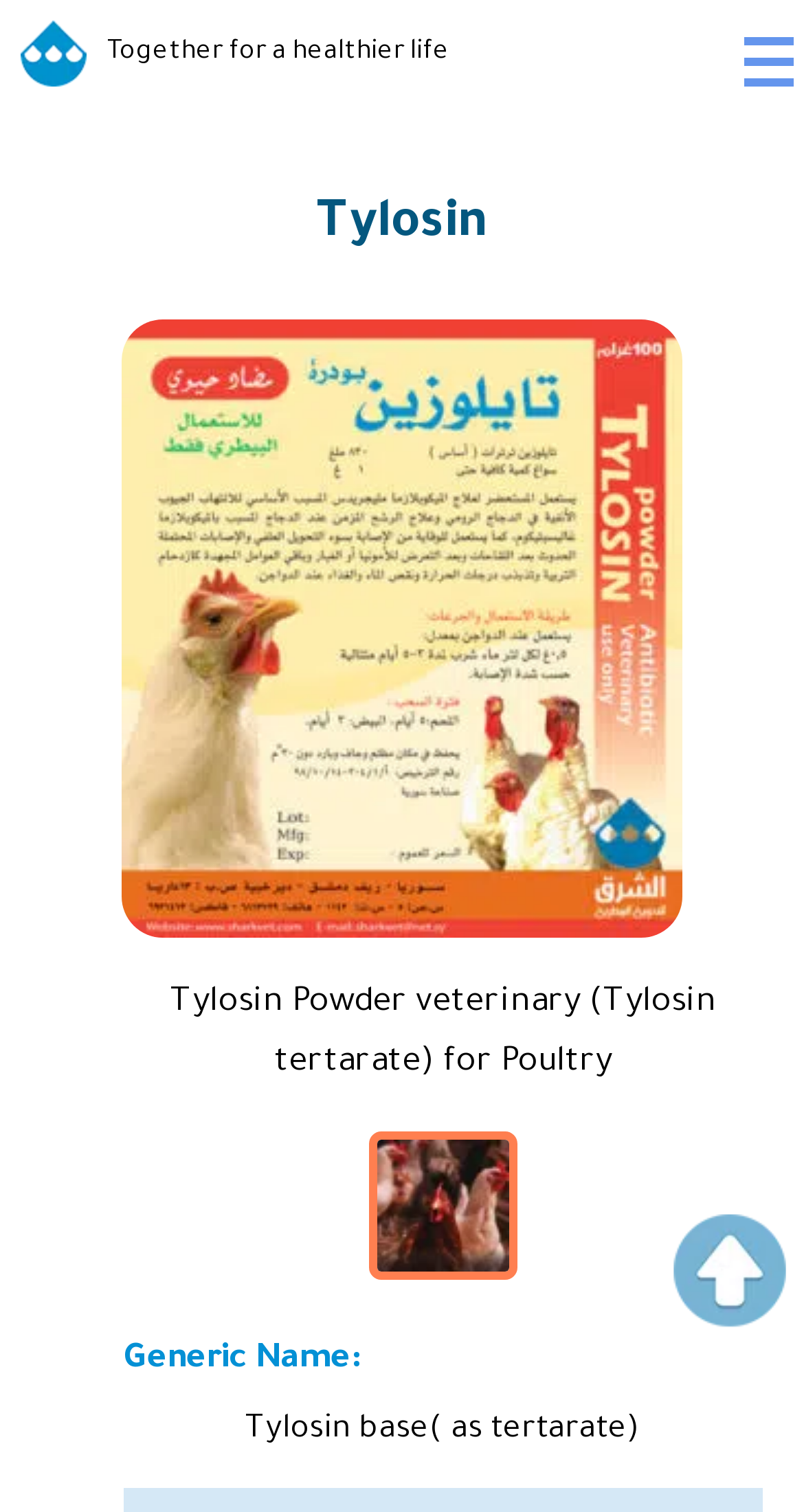Provide the bounding box coordinates of the HTML element this sentence describes: "alt="Poultry" title="Poultry"".

[0.459, 0.83, 0.644, 0.854]